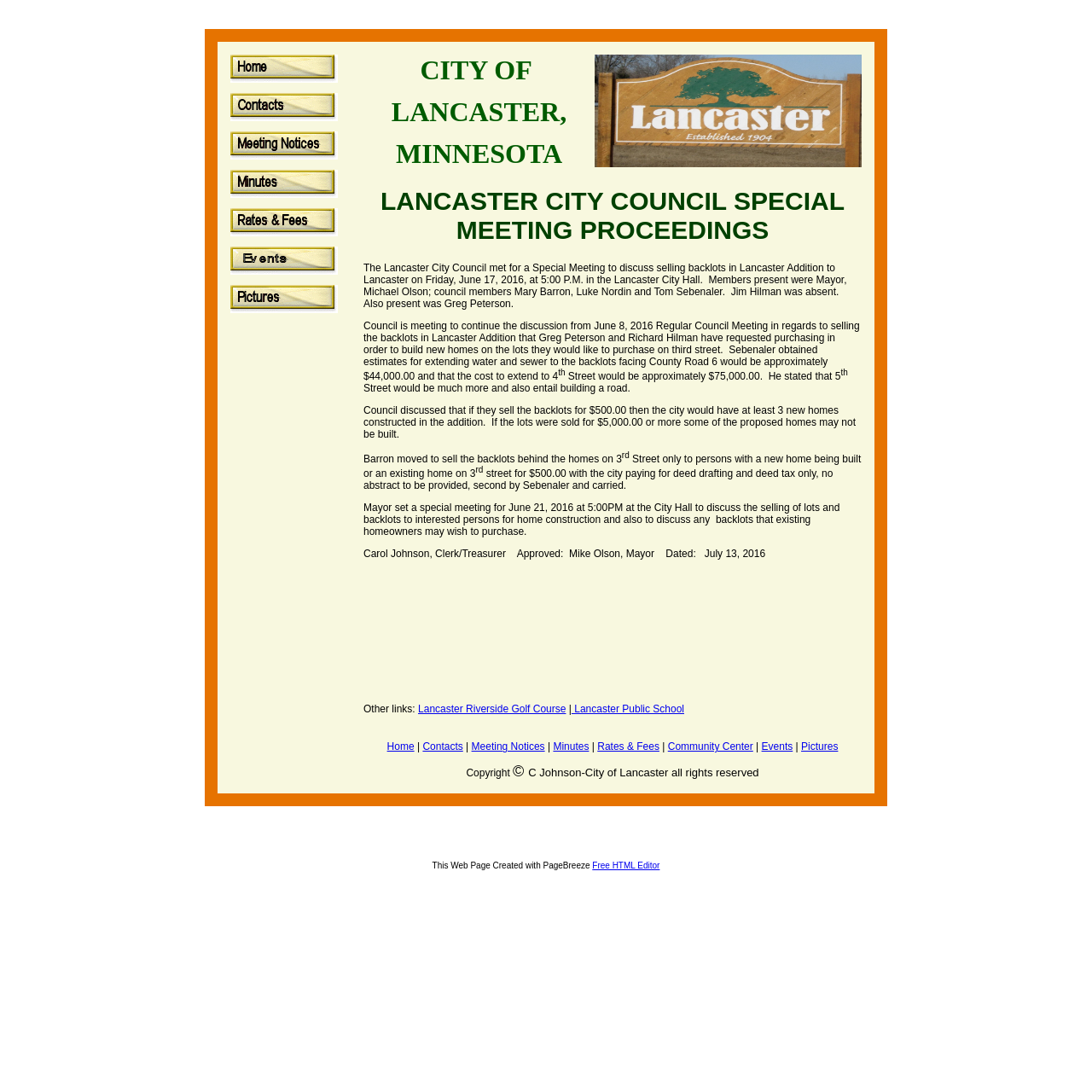Answer the question using only one word or a concise phrase: What is the estimated cost to extend water and sewer to 4th Street?

$75,000.00